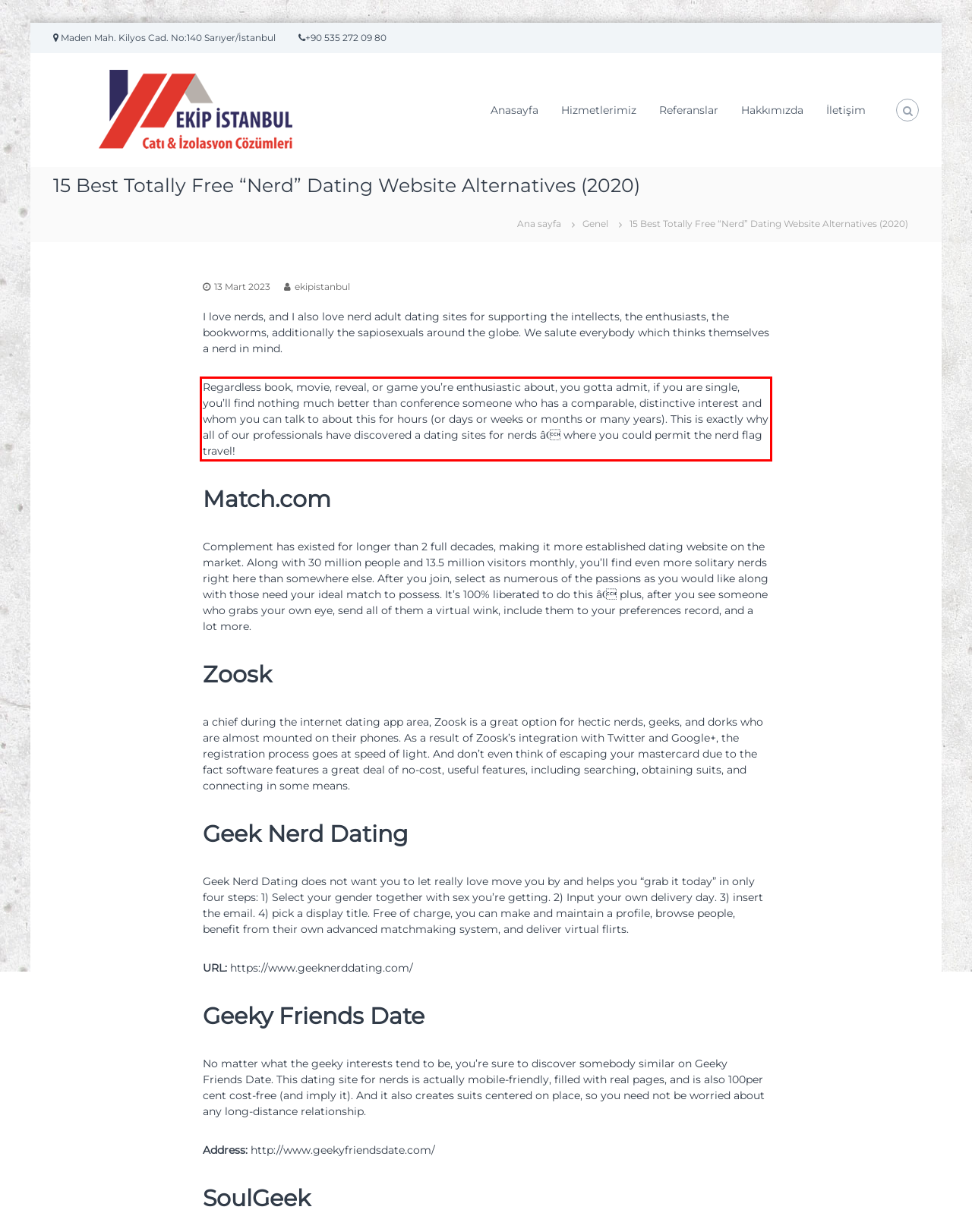Please examine the screenshot of the webpage and read the text present within the red rectangle bounding box.

Regardless book, movie, reveal, or game you’re enthusiastic about, you gotta admit, if you are single, you’ll find nothing much better than conference someone who has a comparable, distinctive interest and whom you can talk to about this for hours (or days or weeks or months or many years). This is exactly why all of our professionals have discovered a dating sites for nerds â where you could permit the nerd flag travel!